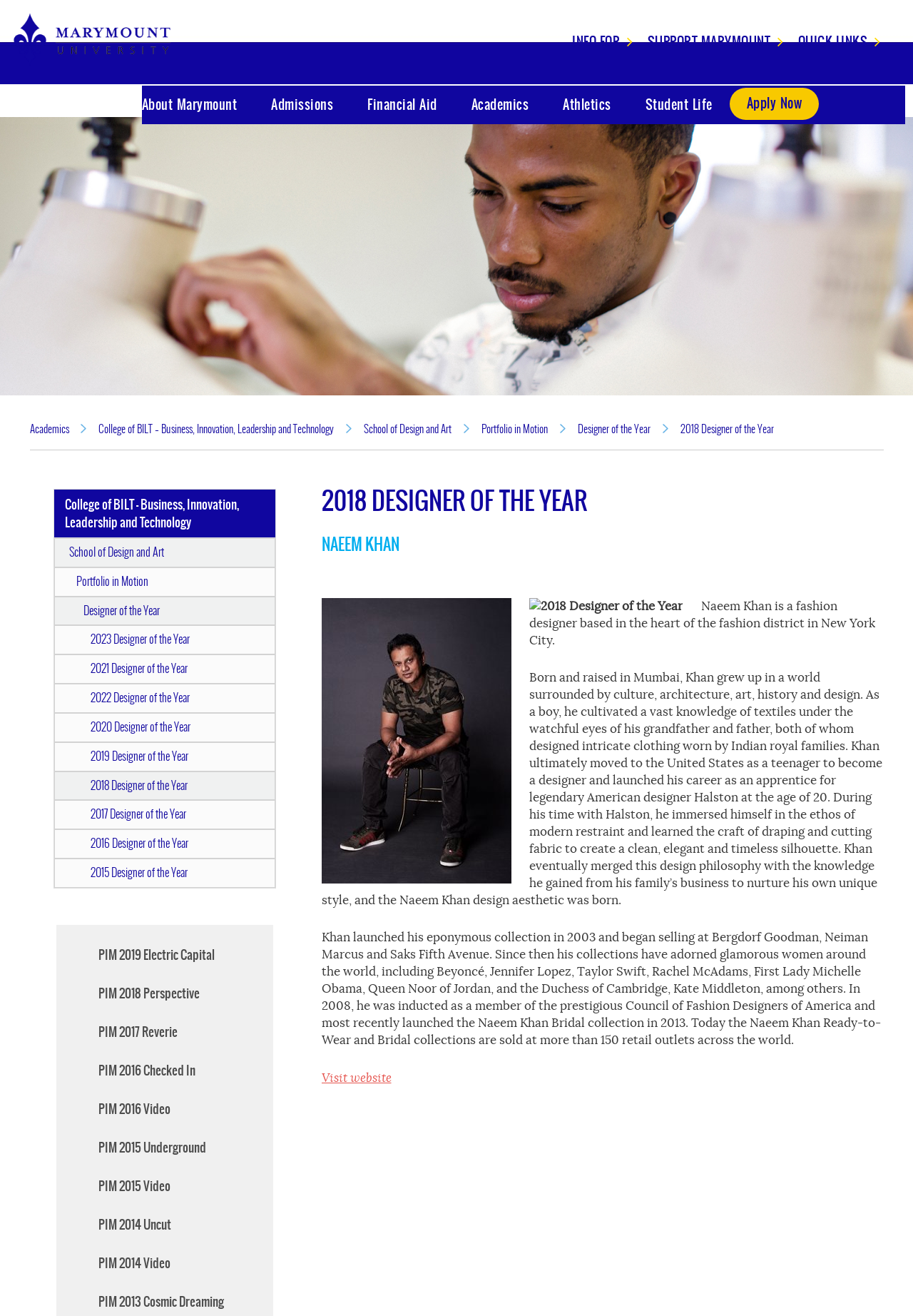Find the bounding box coordinates corresponding to the UI element with the description: "Post Empire". The coordinates should be formatted as [left, top, right, bottom], with values as floats between 0 and 1.

None